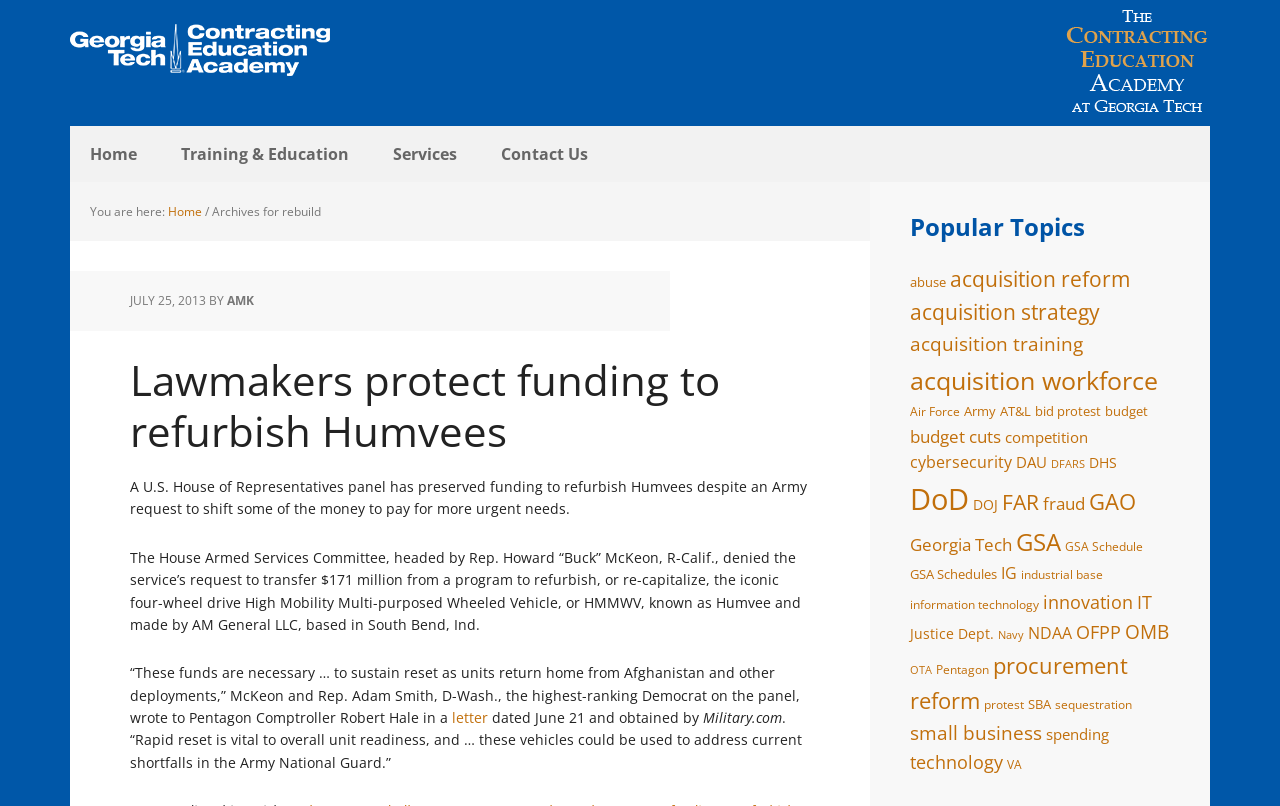Locate the bounding box coordinates for the element described below: "Speaking". The coordinates must be four float values between 0 and 1, formatted as [left, top, right, bottom].

None